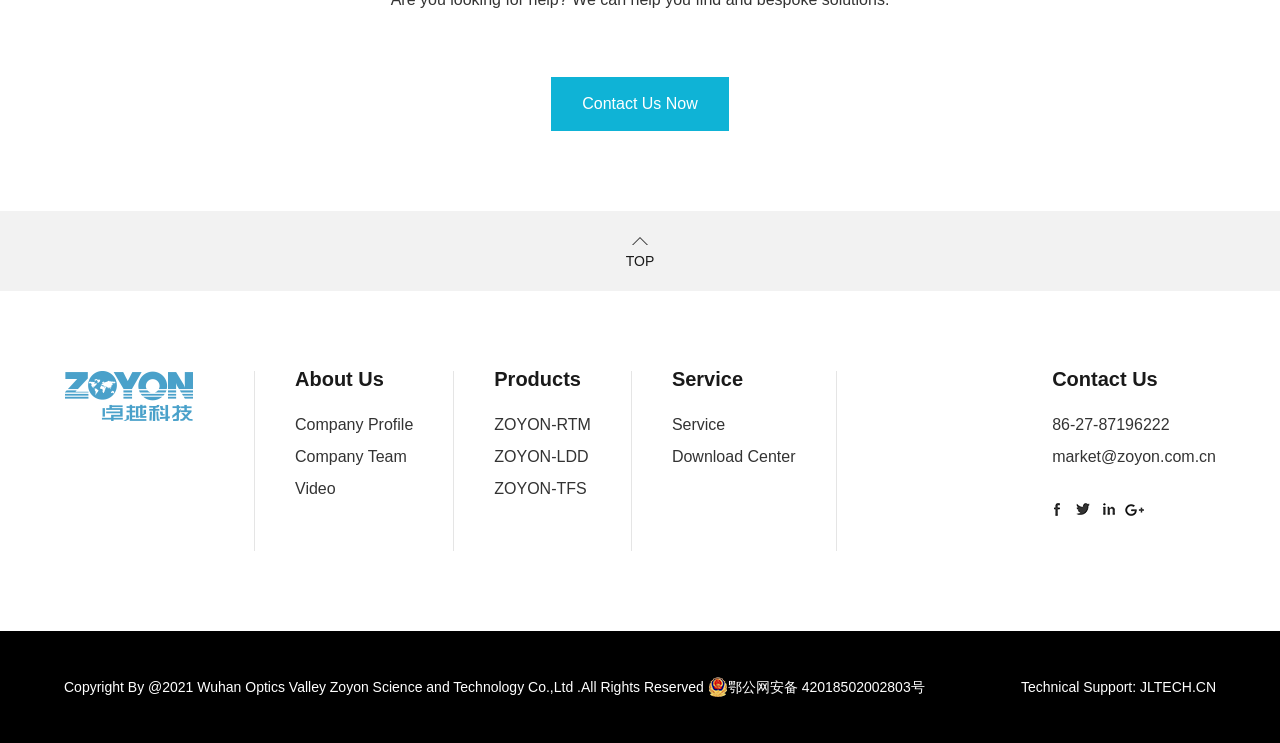How many sections are there in the main menu?
Answer the question with a single word or phrase by looking at the picture.

3